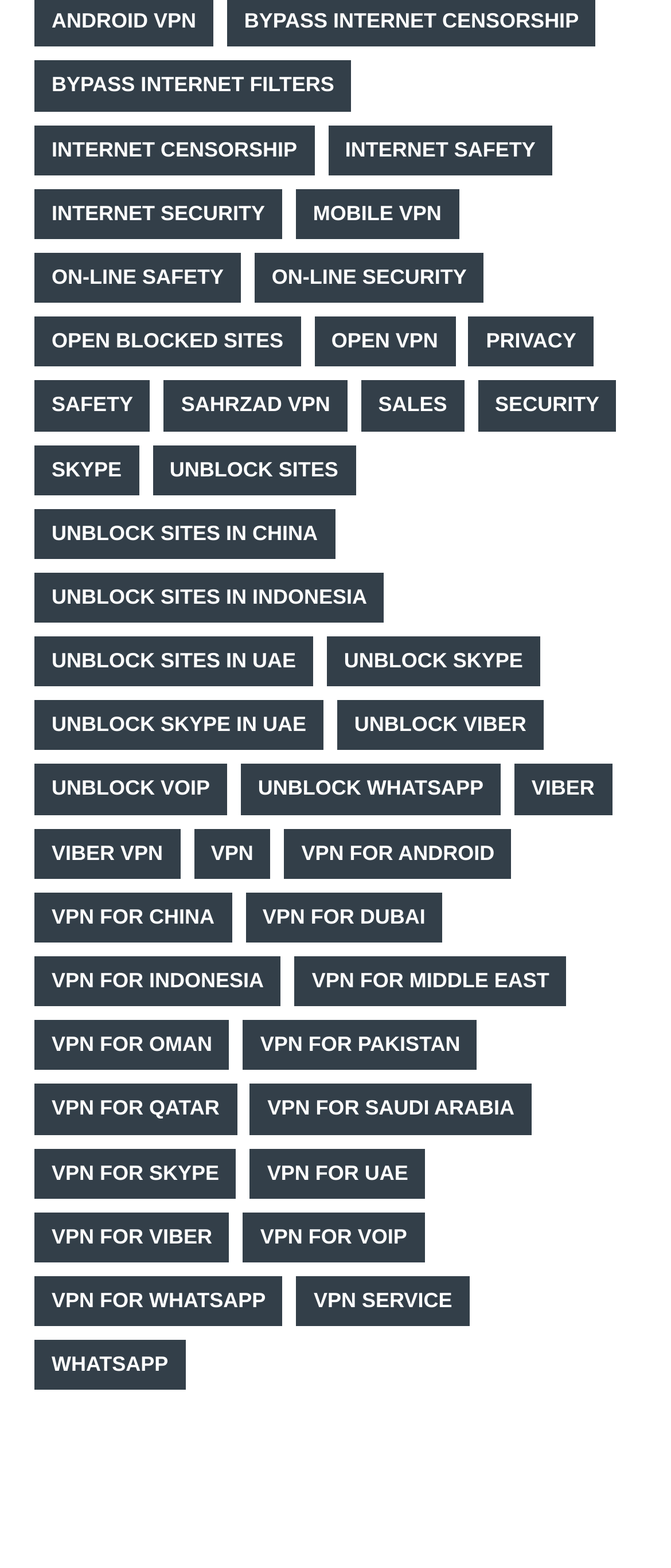Respond to the following question with a brief word or phrase:
What regions are mentioned on this webpage?

Middle East and Asia